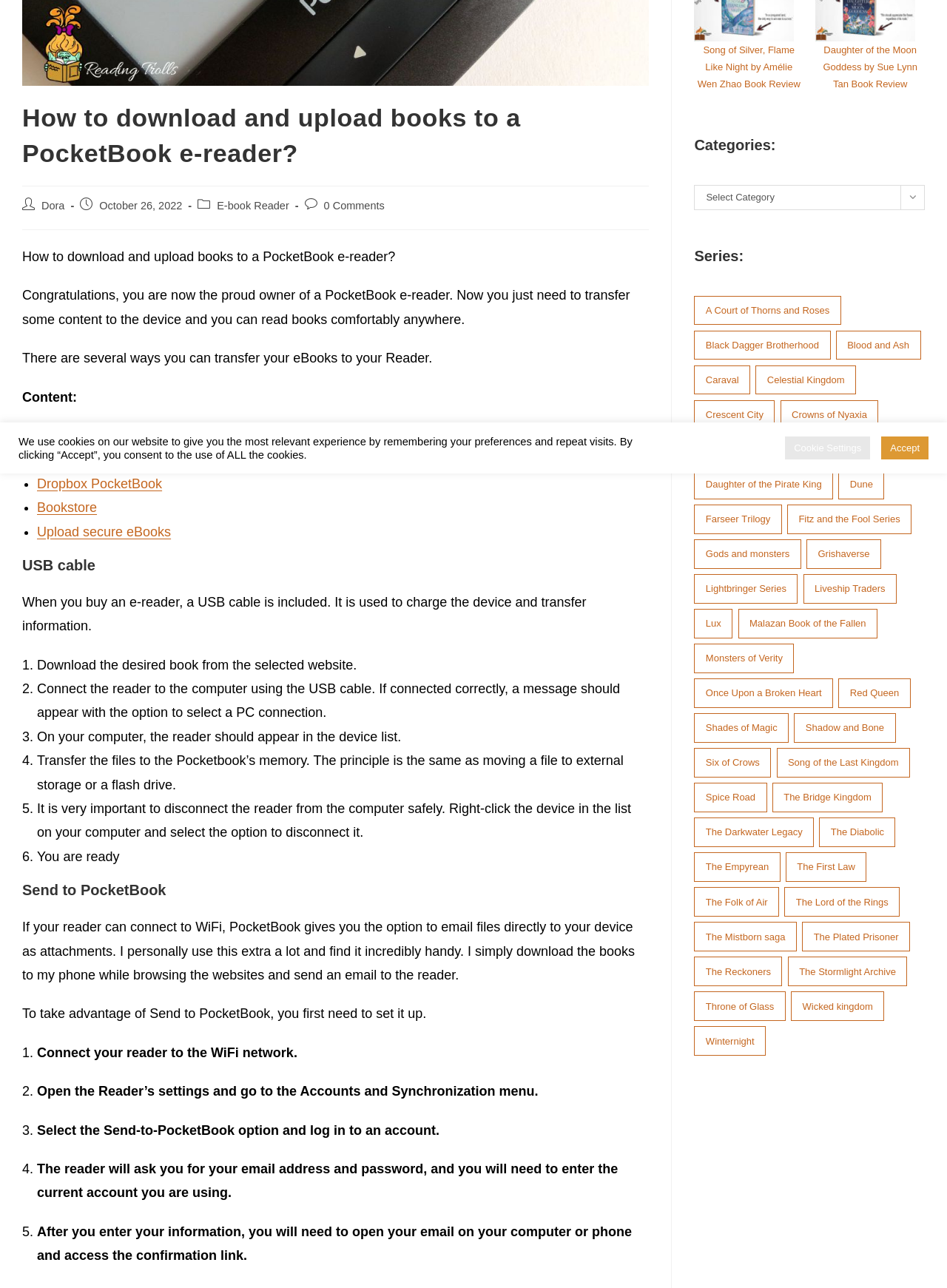Identify the bounding box coordinates for the UI element described as: "Song of the Last Kingdom".

[0.82, 0.581, 0.961, 0.604]